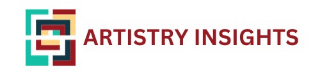What is the purpose of the 'Artistry Insights' platform?
Please answer the question with as much detail and depth as you can.

According to the caption, the logo serves as a representation of the platform's dedication to providing insights into various forms of art, inviting viewers to engage with diverse artistic expressions and ideas, which suggests that the platform's primary purpose is to offer commentary, analysis, and exploration of art.